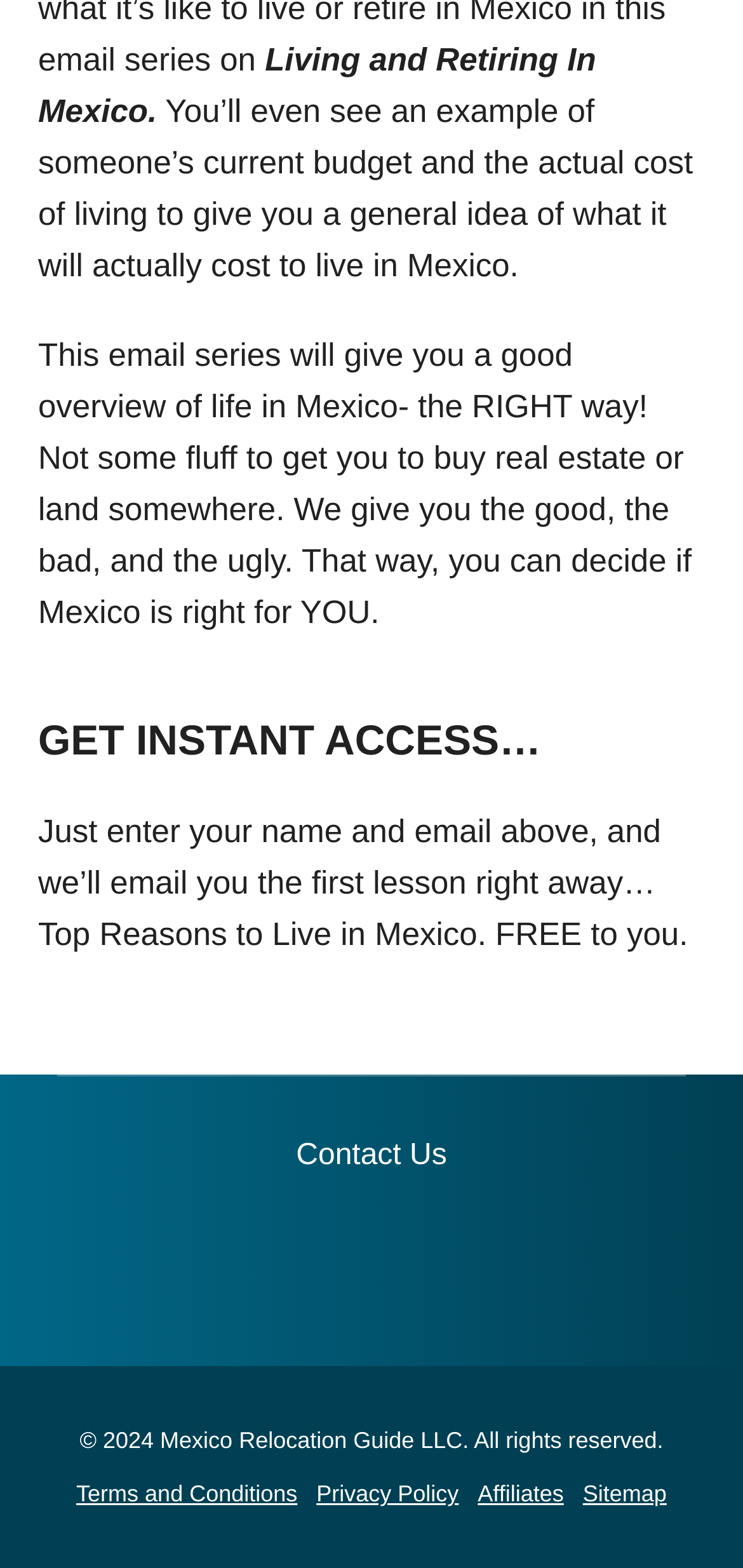What is the topic of the email series?
Please provide a detailed answer to the question.

The topic of the email series can be inferred from the text 'This email series will give you a good overview of life in Mexico- the RIGHT way!' which suggests that the series is about living in Mexico.